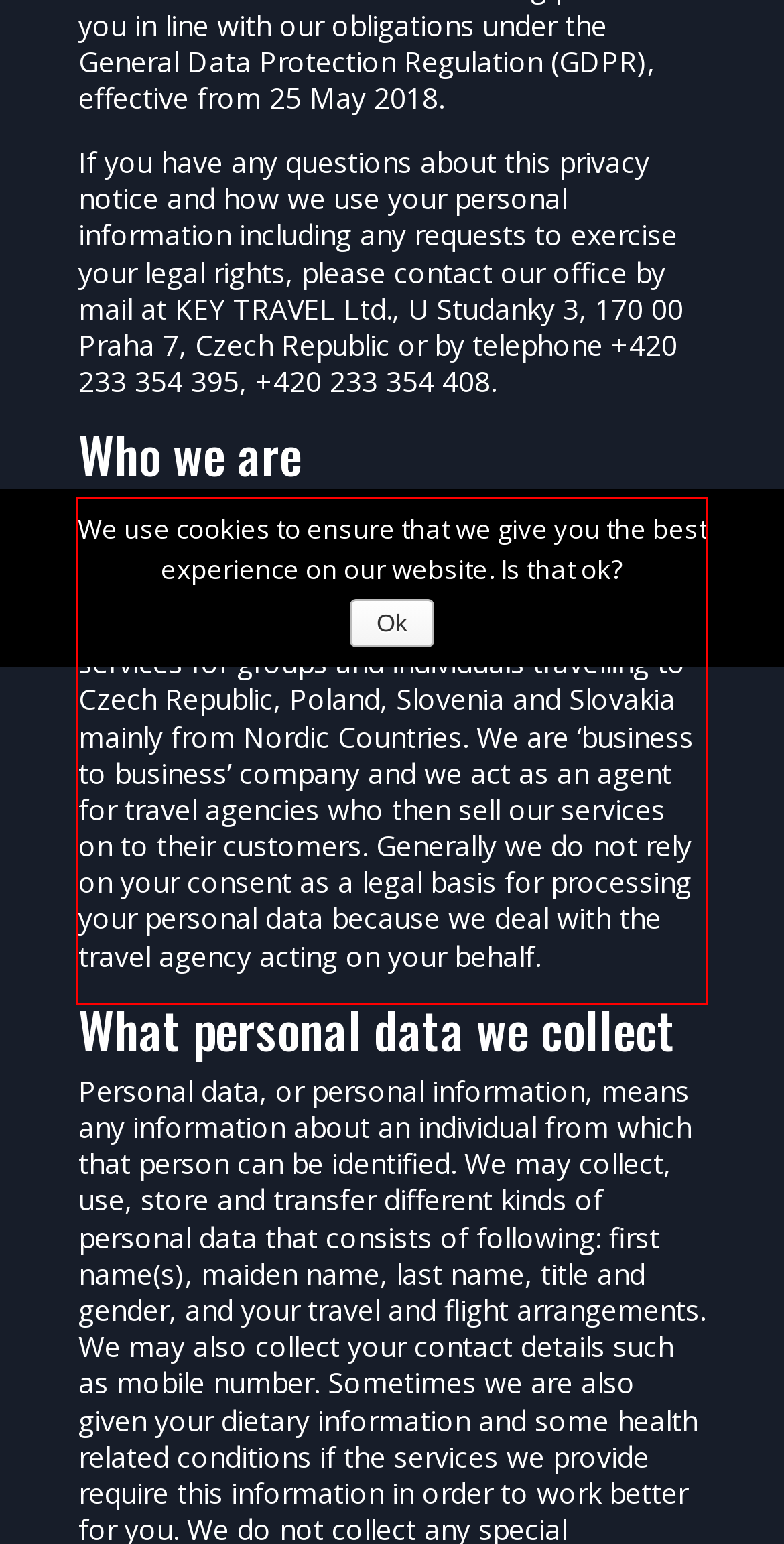You are given a screenshot with a red rectangle. Identify and extract the text within this red bounding box using OCR.

Throughout this document, ‘we’, ‘us’, ‘our’ and ‘ours’ refers to Key Travel. Key Travel is a Destination Management Company and we book tourism products and arrange destination services for groups and individuals travelling to Czech Republic, Poland, Slovenia and Slovakia mainly from Nordic Countries. We are ‘business to business’ company and we act as an agent for travel agencies who then sell our services on to their customers. Generally we do not rely on your consent as a legal basis for processing your personal data because we deal with the travel agency acting on your behalf.